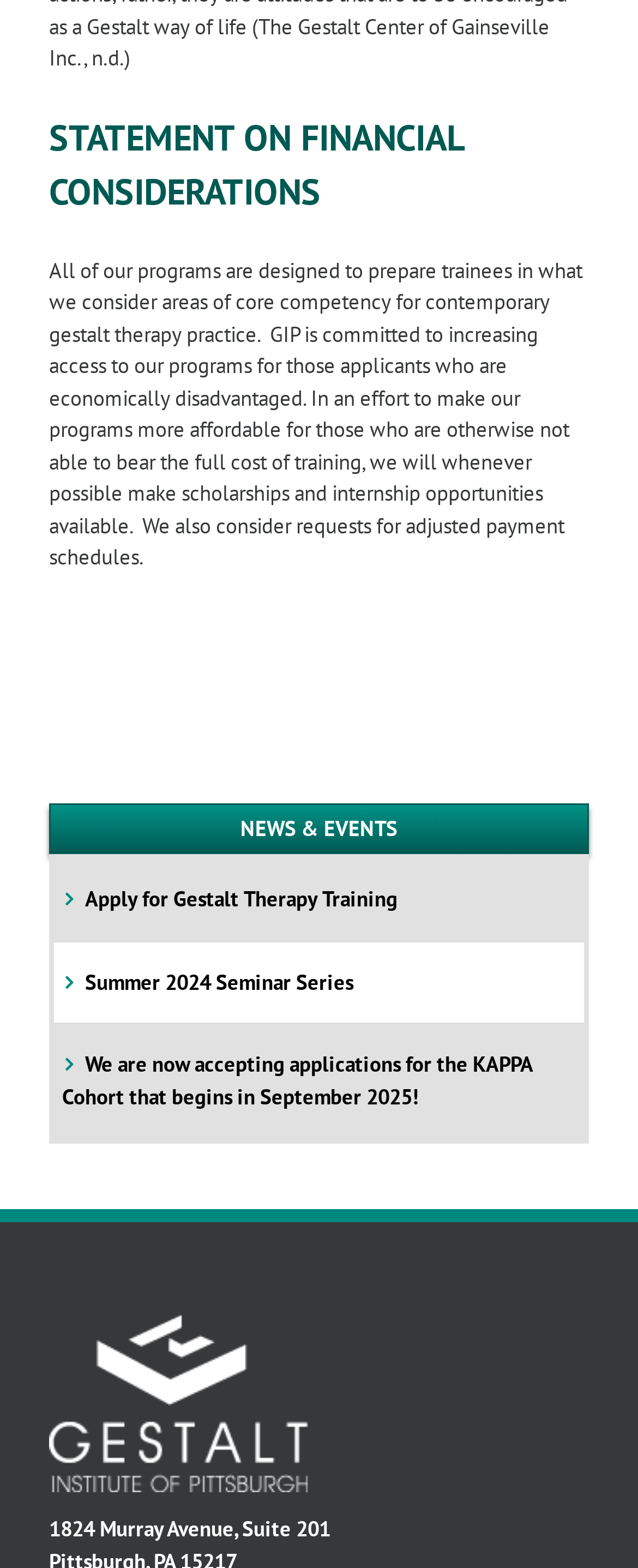How many links are there under the 'NEWS & EVENTS' section?
Using the image, provide a detailed and thorough answer to the question.

Under the 'NEWS & EVENTS' section, there are three links: 'Apply for Gestalt Therapy Training', 'Summer 2024 Seminar Series', and 'We are now accepting applications for the KAPPA Cohort that begins in September 2025!'.